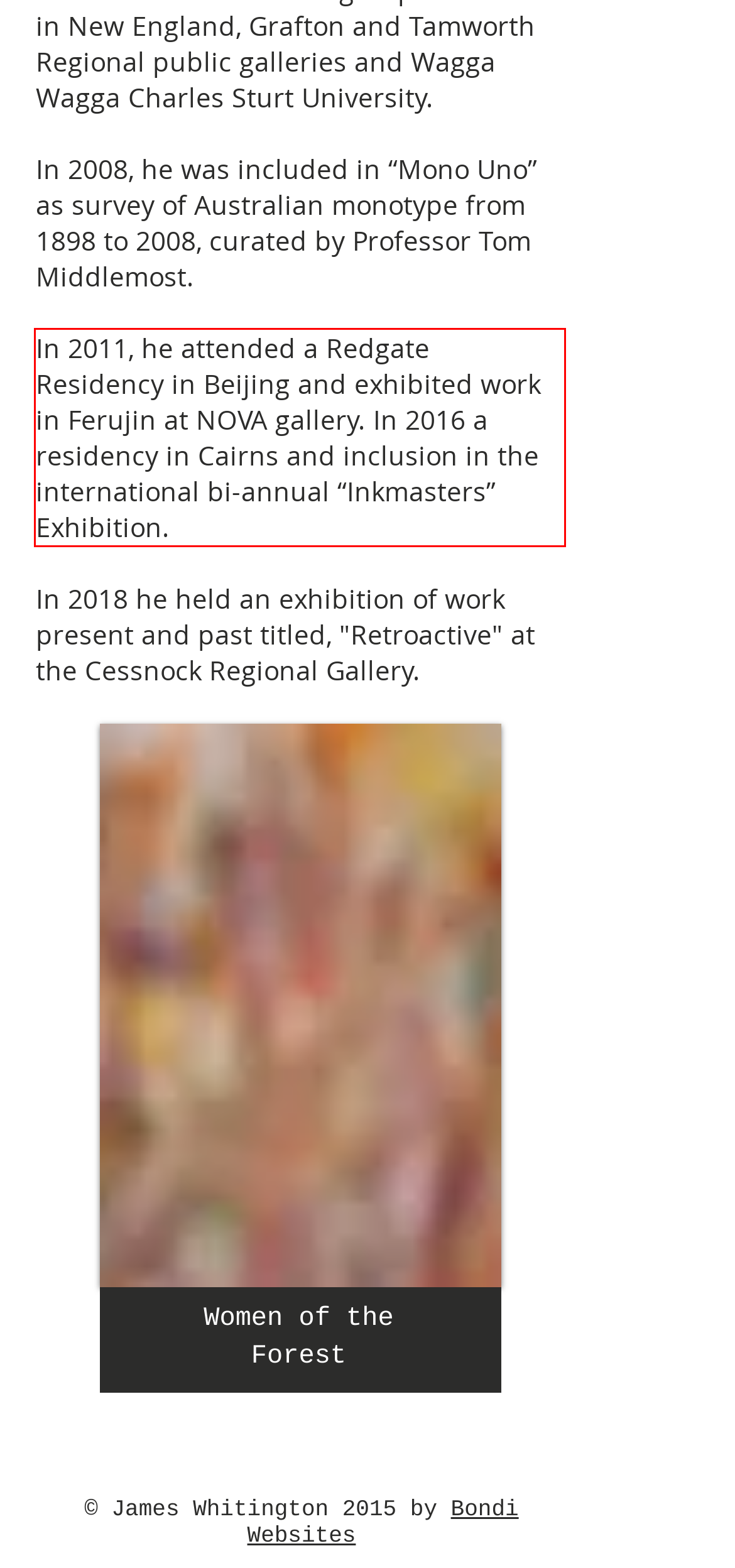Analyze the webpage screenshot and use OCR to recognize the text content in the red bounding box.

In 2011, he attended a Redgate Residency in Beijing and exhibited work in Ferujin at NOVA gallery. In 2016 a residency in Cairns and inclusion in the international bi-annual “Inkmasters” Exhibition.